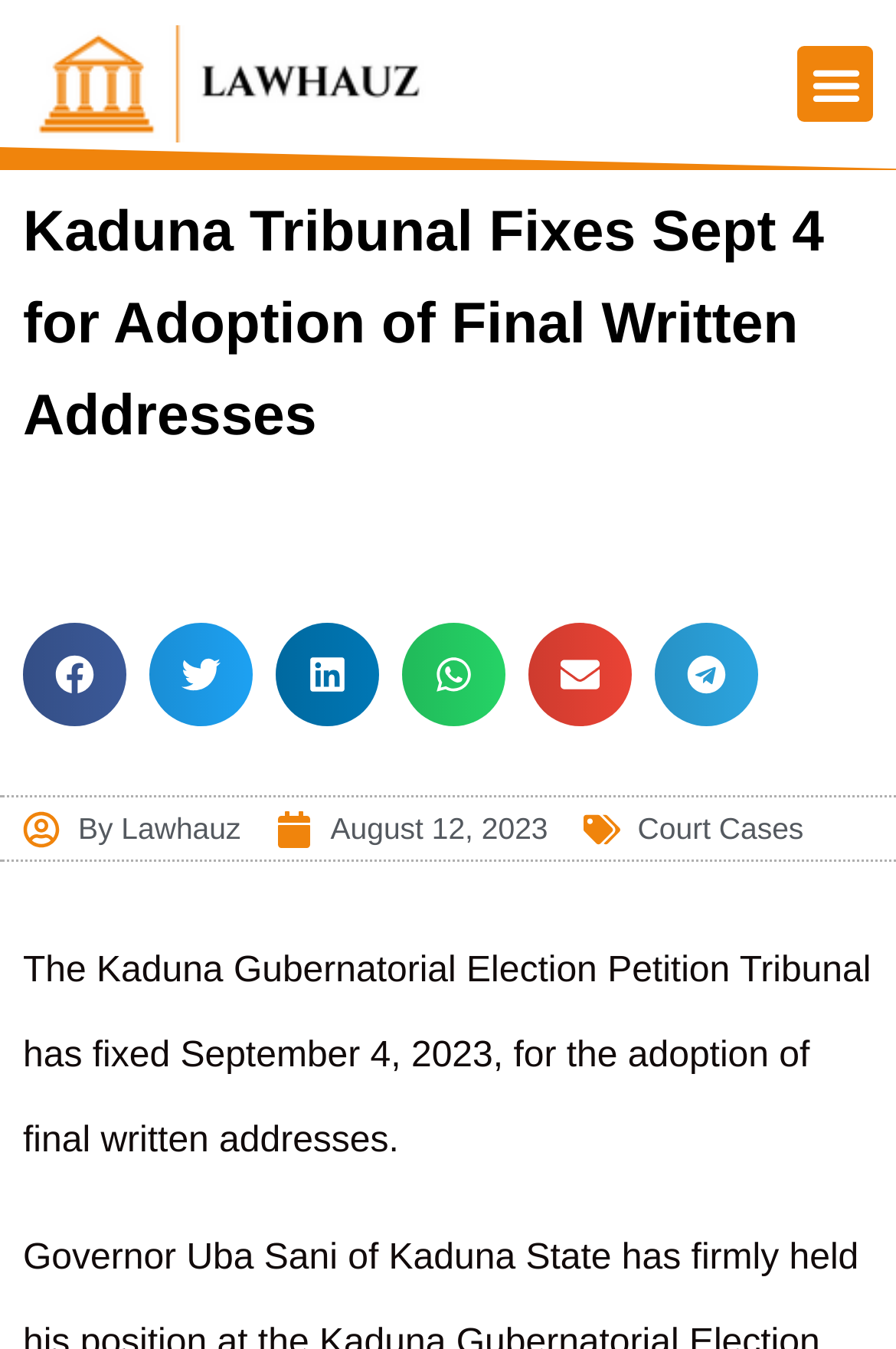Respond with a single word or phrase to the following question: How many social media platforms can you share this article on?

6